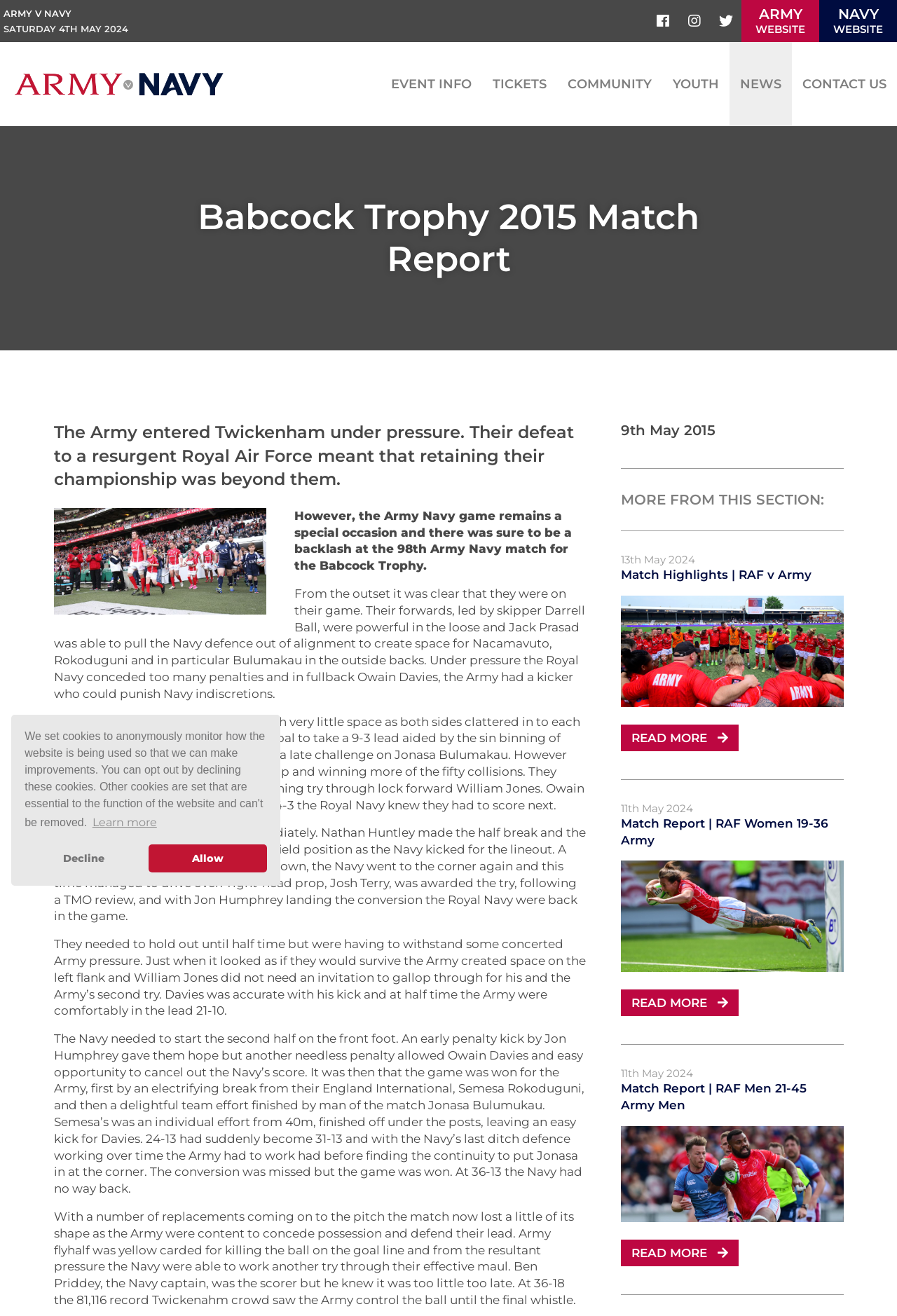Can you pinpoint the bounding box coordinates for the clickable element required for this instruction: "Read the 'Match Report | RAF v Army' article"? The coordinates should be four float numbers between 0 and 1, i.e., [left, top, right, bottom].

[0.692, 0.431, 0.904, 0.442]